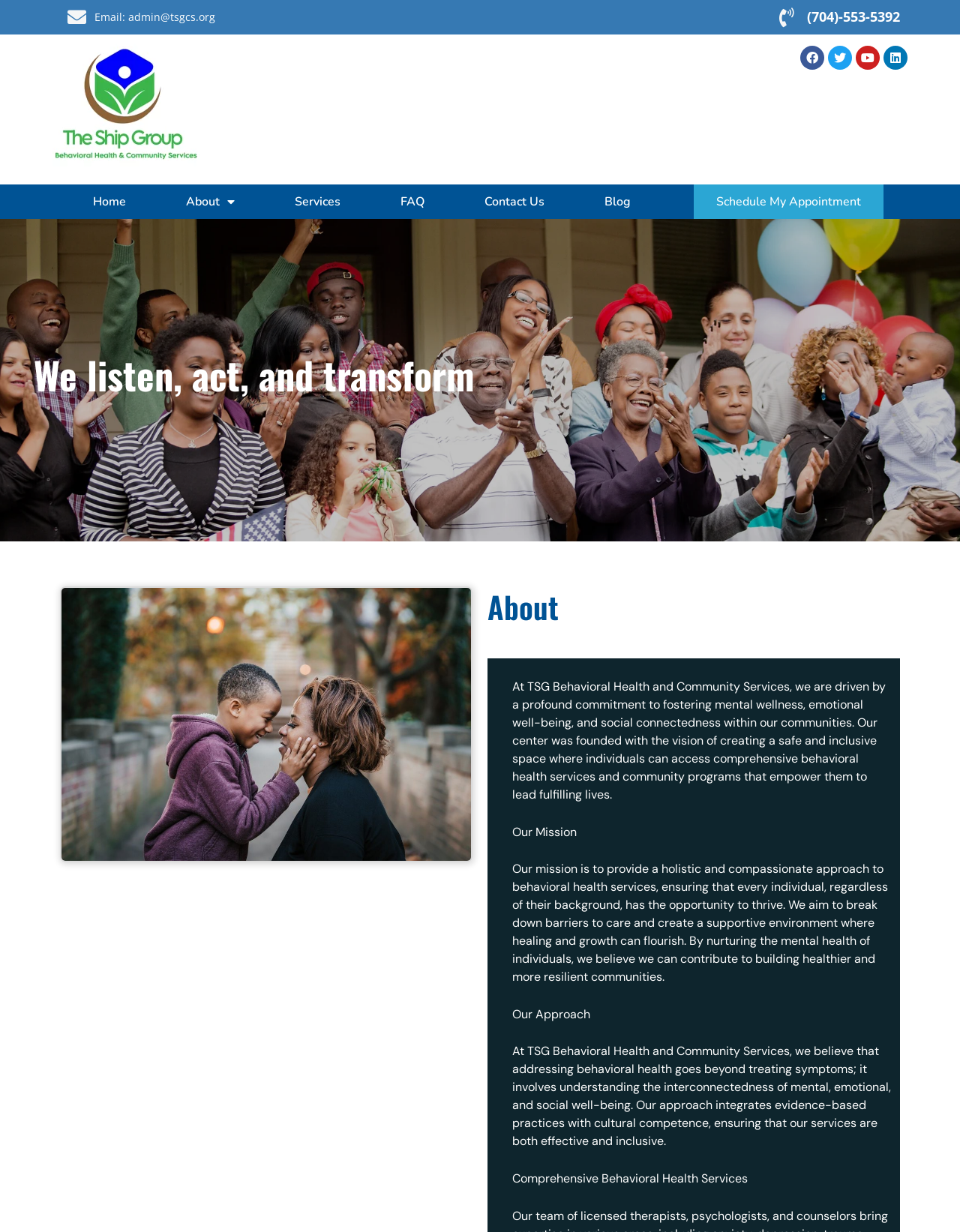Please find and generate the text of the main header of the webpage.

We listen, act, and transform